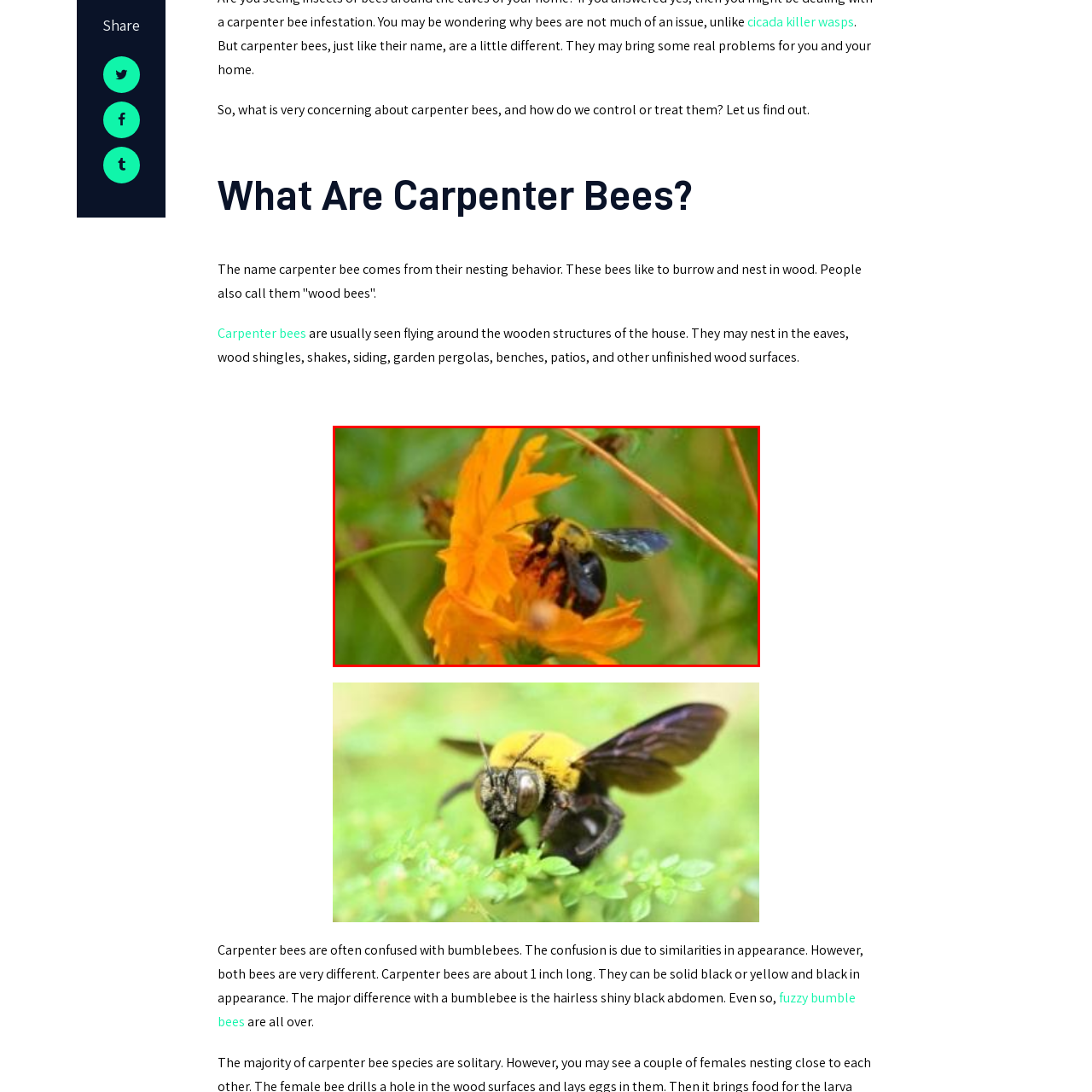Please provide a one-word or phrase response to the following question by examining the image within the red boundary:
What distinguishes carpenter bees from bumblebees?

hairless, shiny black abdomens